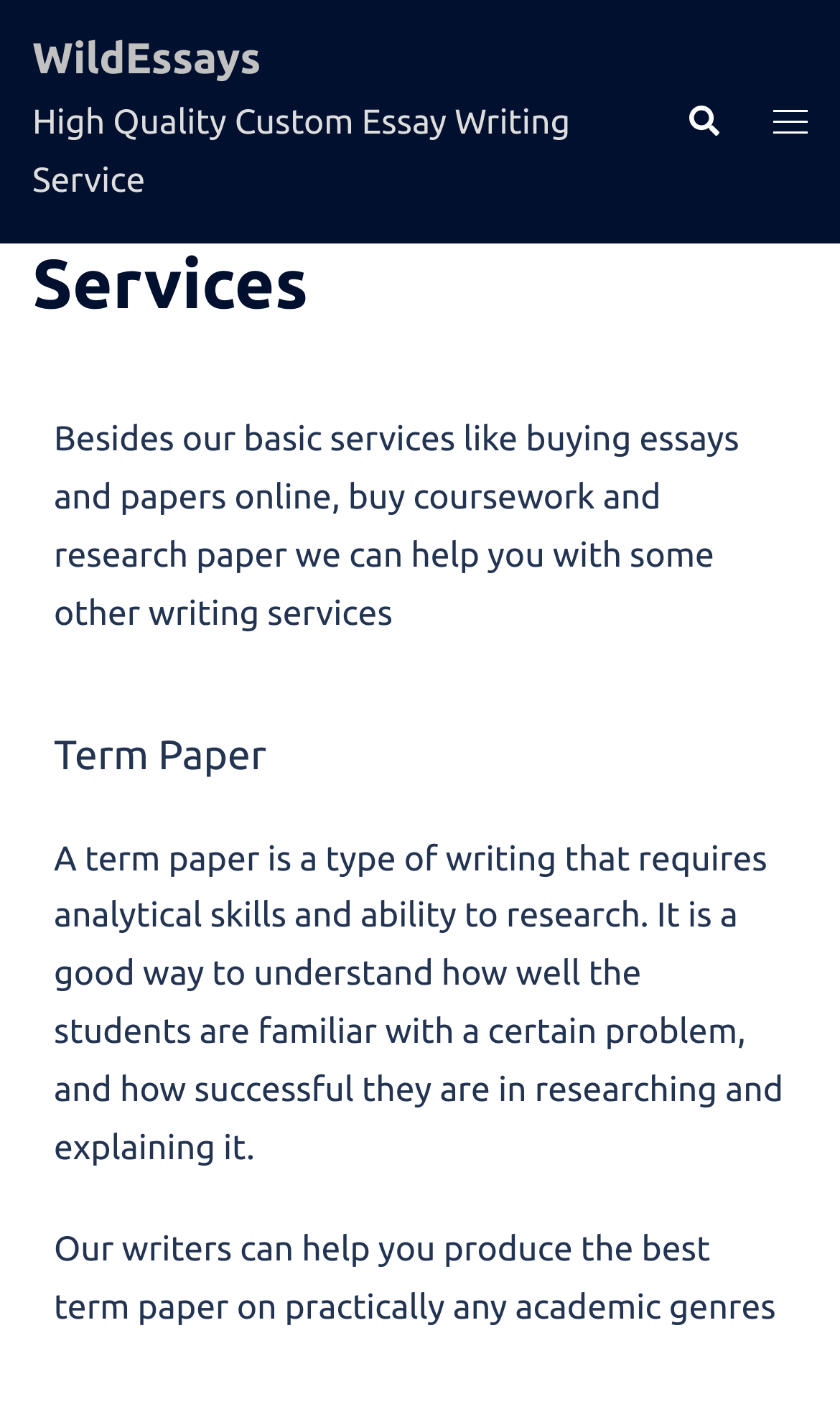From the details in the image, provide a thorough response to the question: Can WildEssays help with research paper?

The webpage mentions that WildEssays can help with research paper, as part of their writing services, in addition to buying essays and papers online, and coursework.